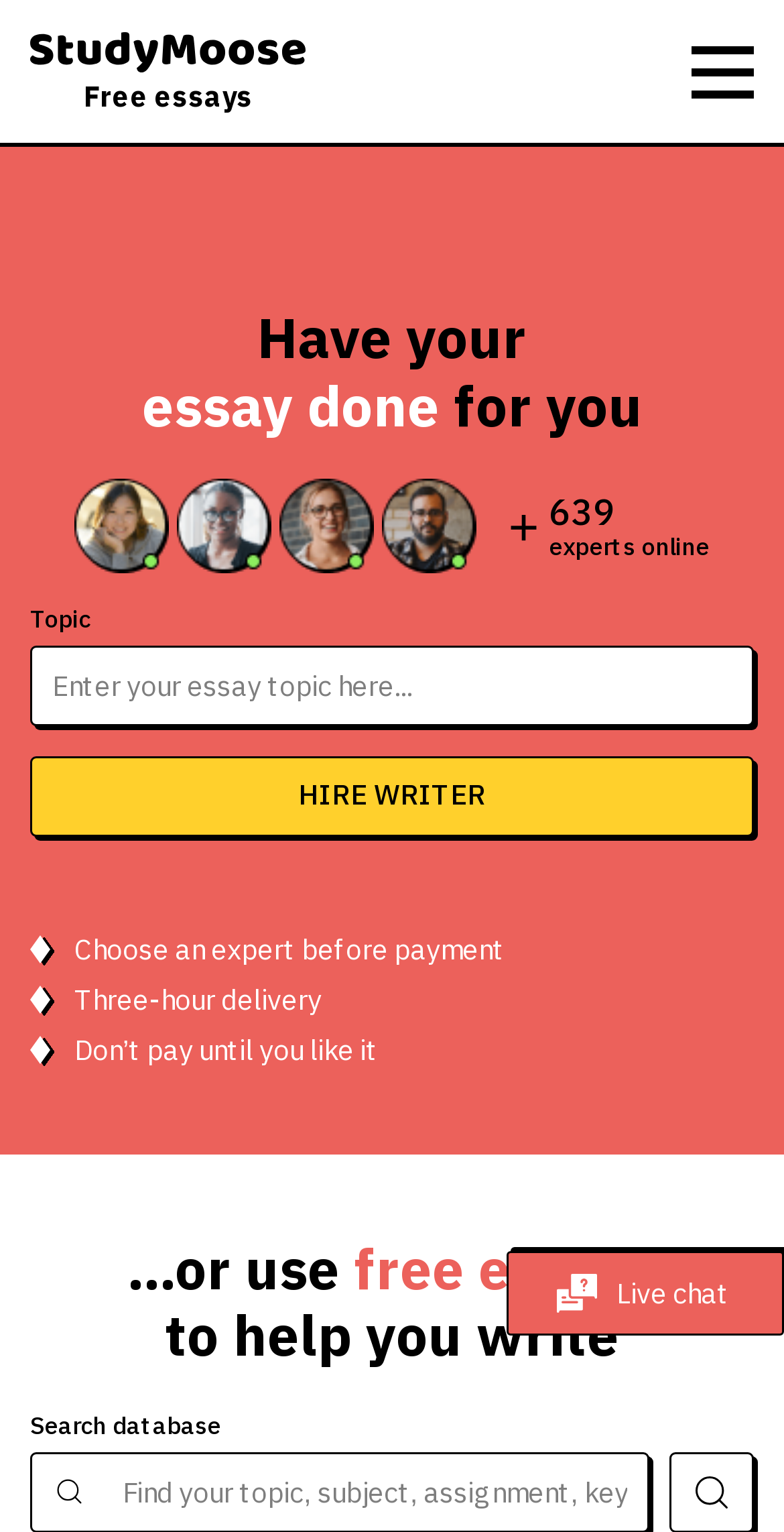Analyze the image and answer the question with as much detail as possible: 
What is the purpose of the textbox?

The textbox has a placeholder text 'Enter your essay topic here...' and is located near a link that says 'HIRE WRITER'. This suggests that the purpose of the textbox is to enter an essay topic.